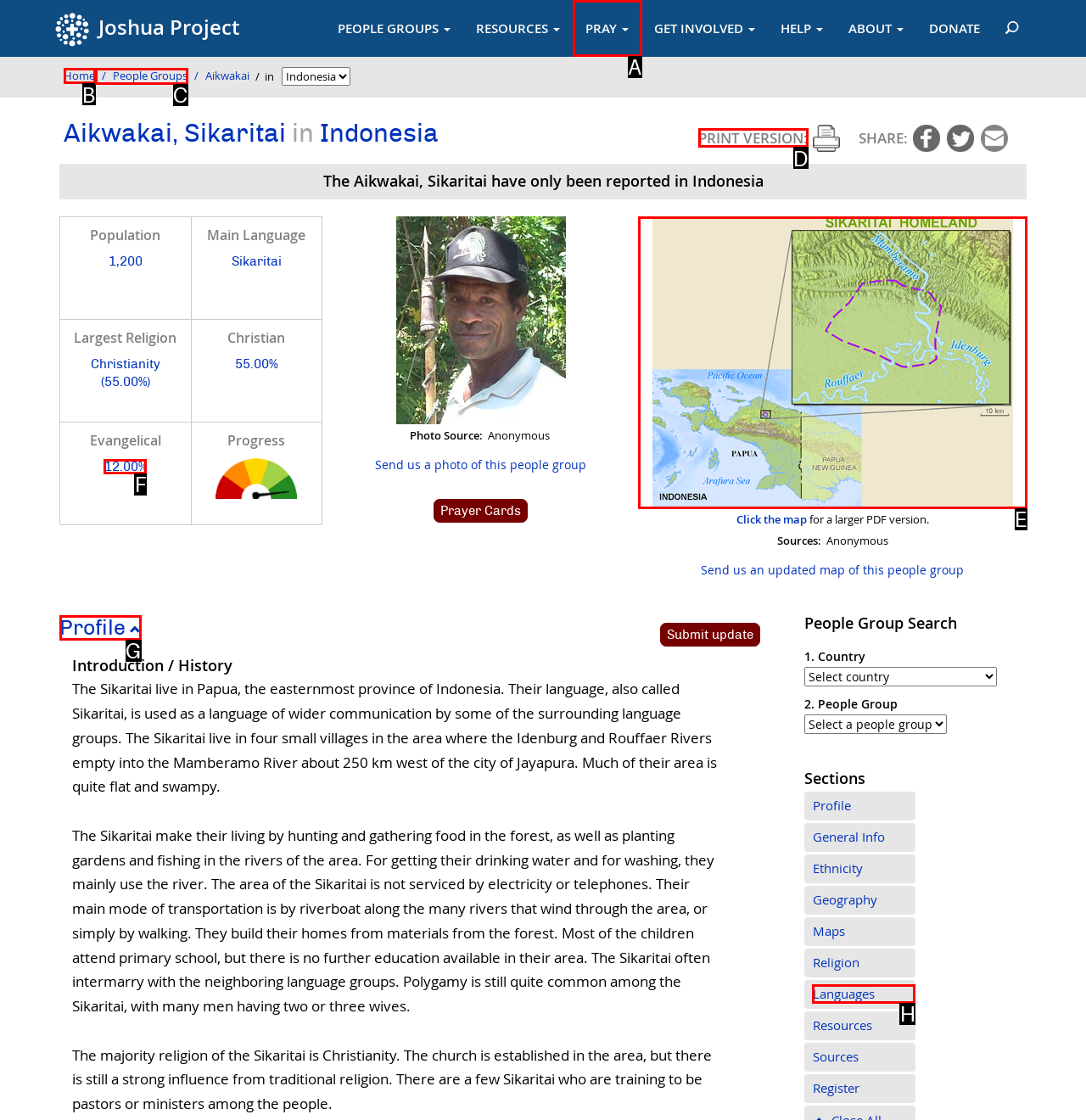Identify which HTML element matches the description: Peo...People Groups
Provide your answer in the form of the letter of the correct option from the listed choices.

C